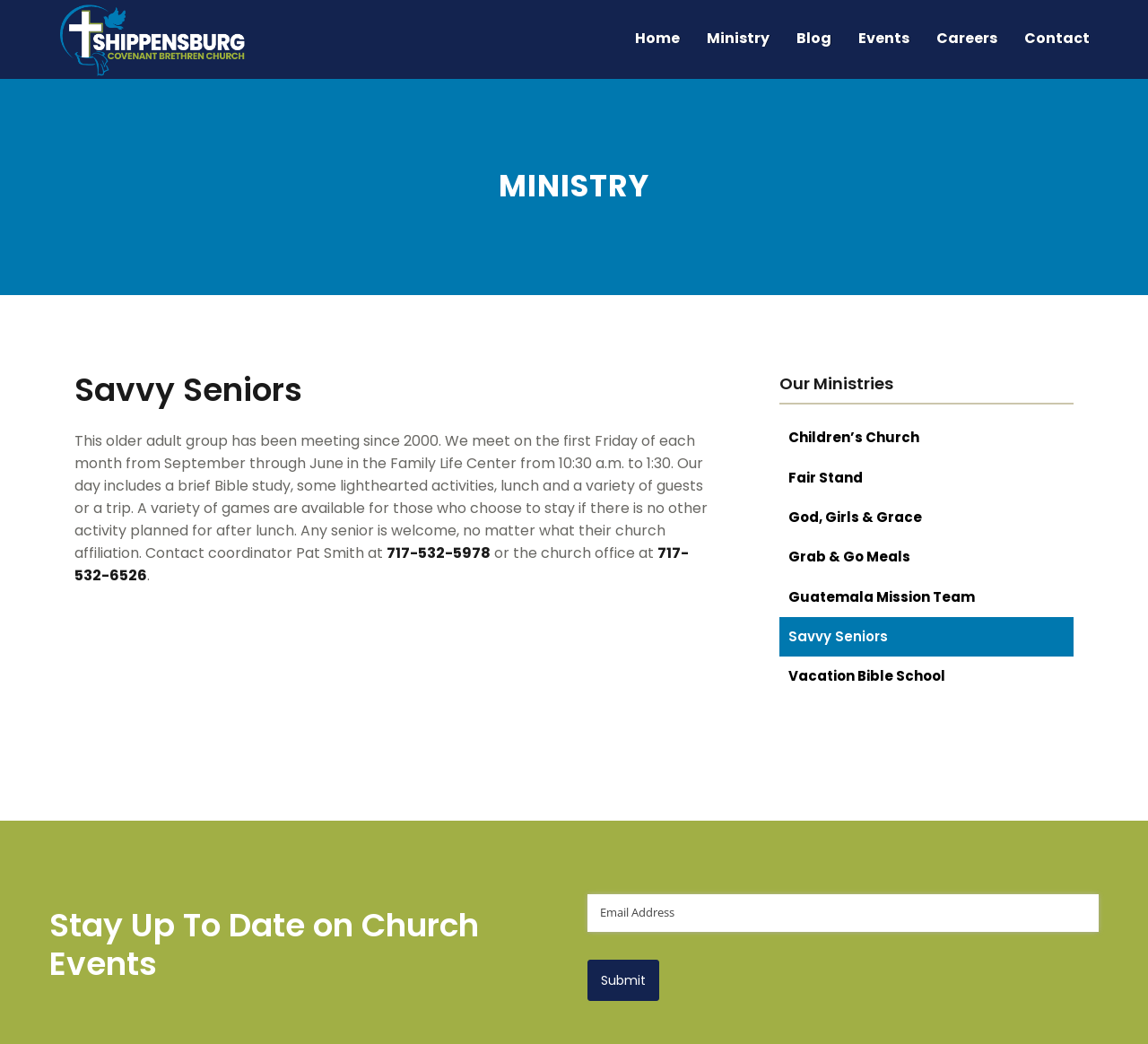What is the name of the senior group?
Please answer the question with as much detail and depth as you can.

Based on the webpage content, I found the heading 'Savvy Seniors' which is likely the name of the senior group. This heading is located under the 'MINISTRY' heading, suggesting that Savvy Seniors is a ministry or group within the organization.